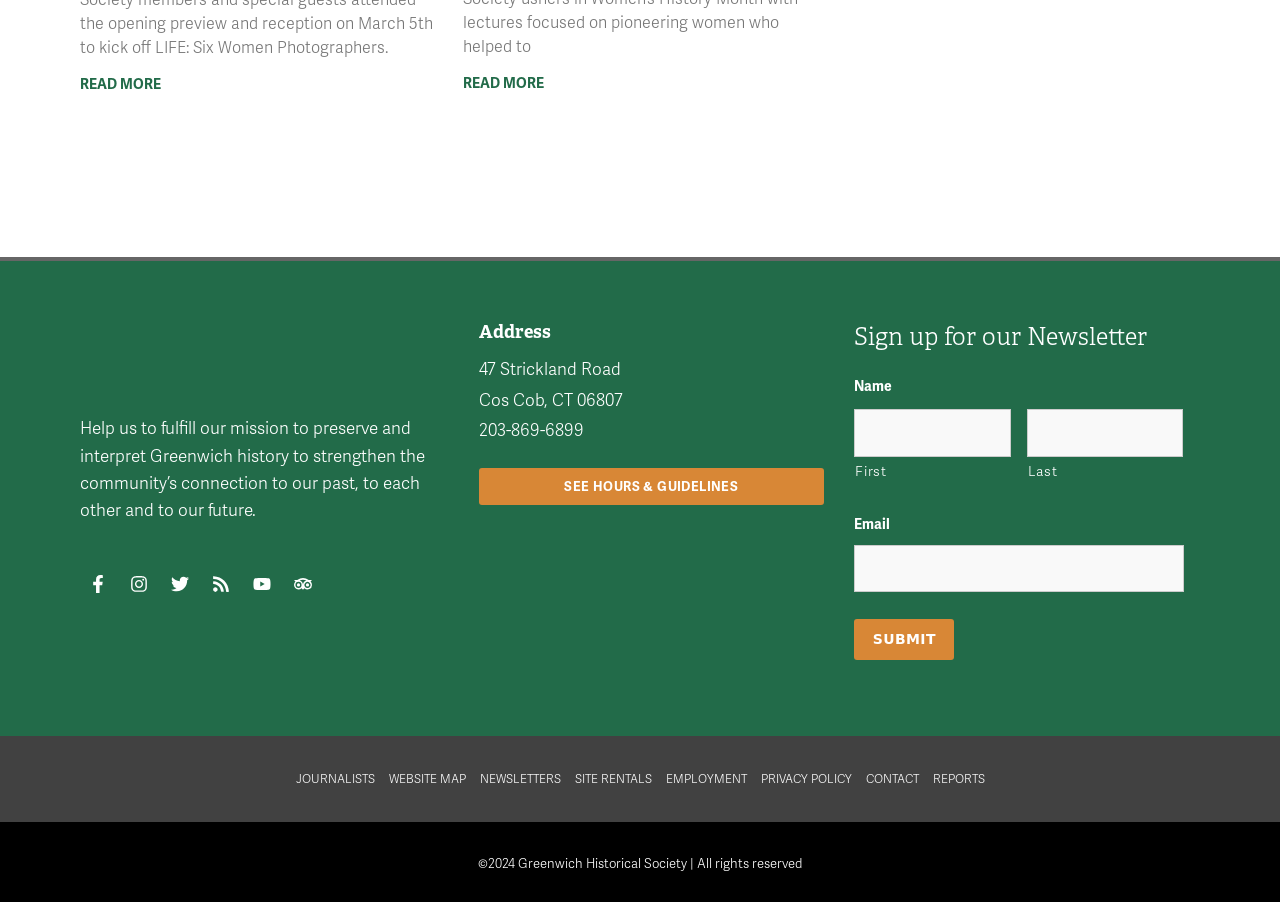Identify the bounding box coordinates necessary to click and complete the given instruction: "Sign up for the newsletter".

[0.667, 0.355, 0.938, 0.39]